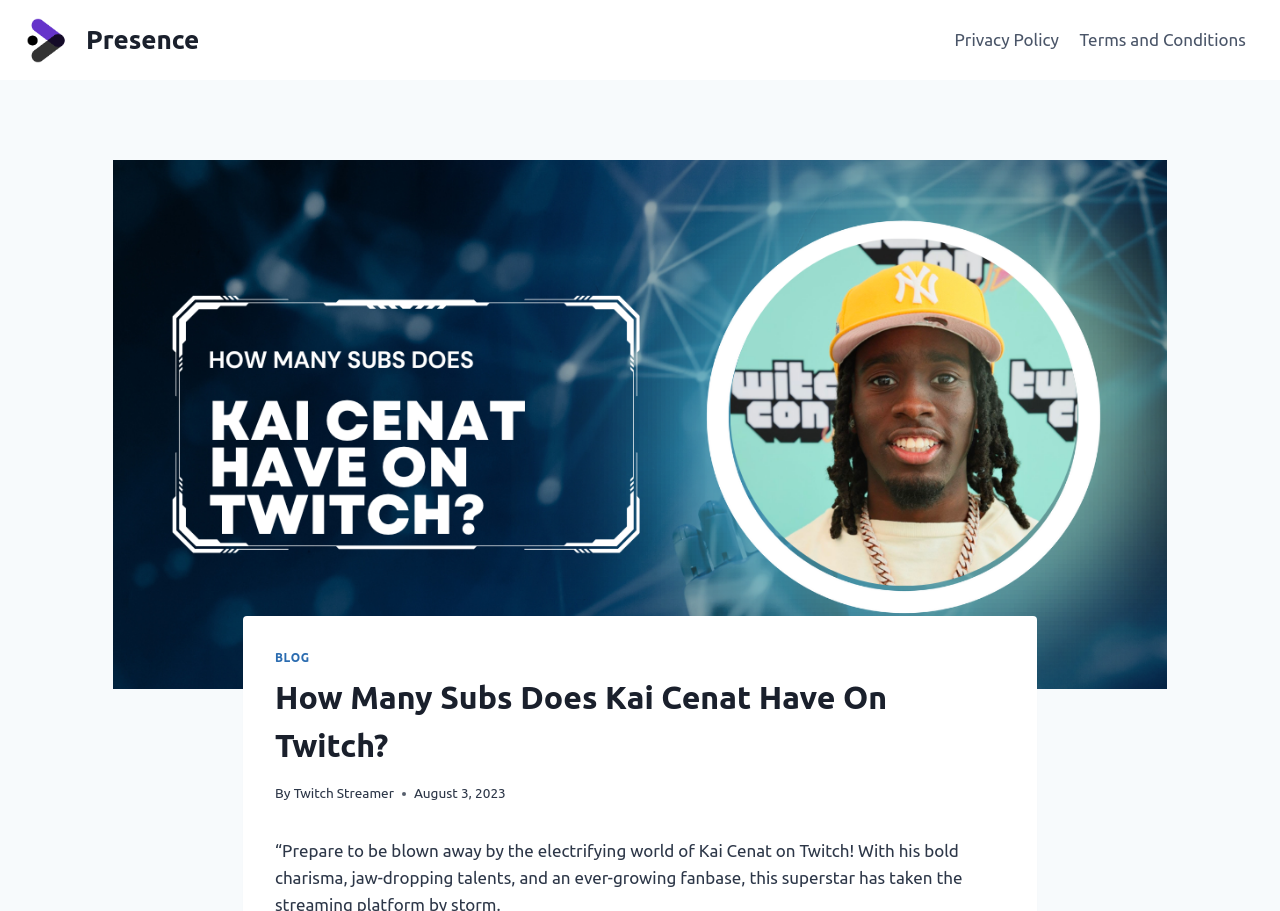Find the bounding box coordinates for the UI element that matches this description: "Blog".

[0.215, 0.715, 0.242, 0.729]